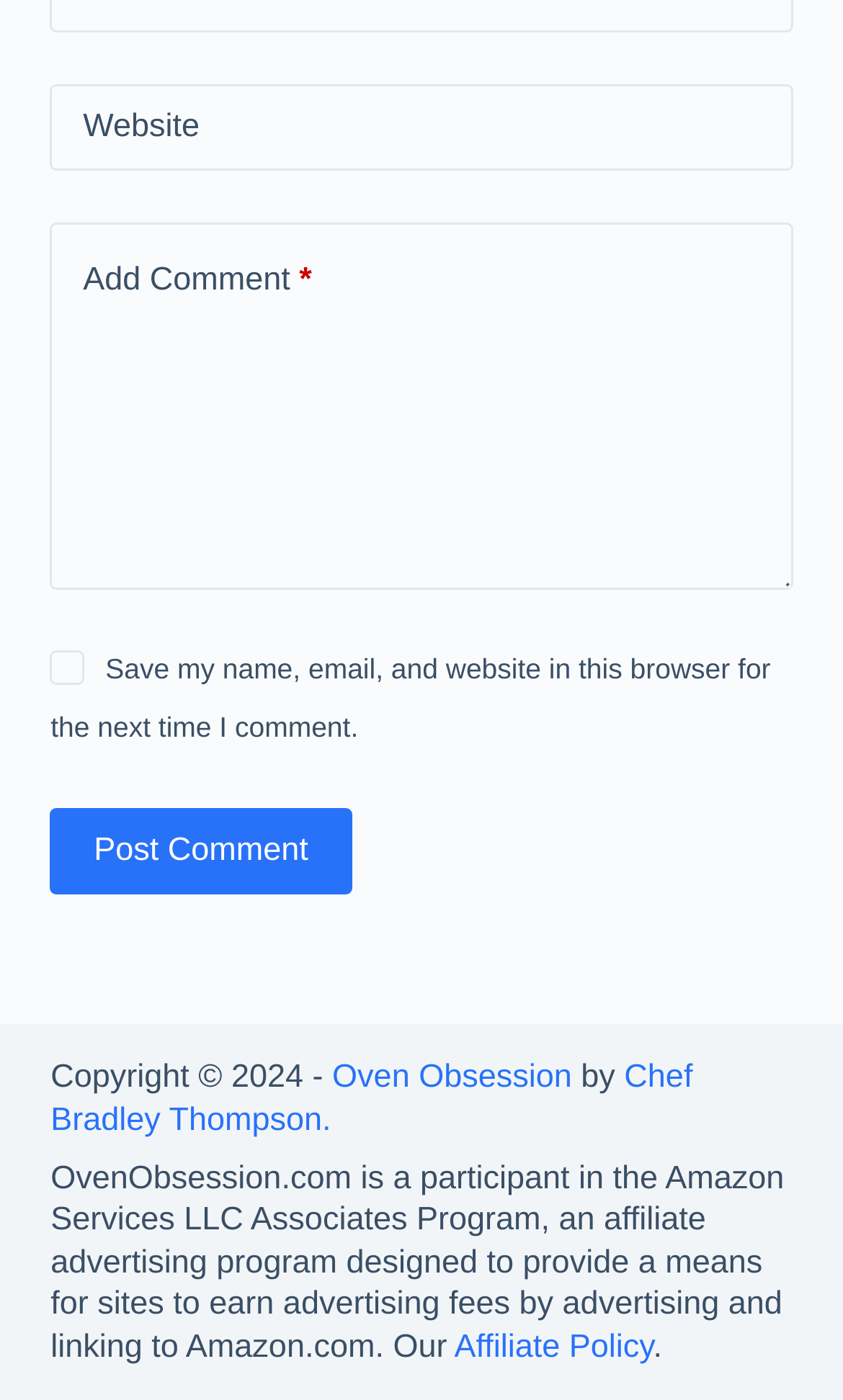What is the button below the 'Add Comment' textbox for?
Refer to the image and provide a detailed answer to the question.

The button is located below the 'Add Comment' textbox and is labeled 'Post Comment', suggesting that its purpose is to submit the user's comment for posting on the website.